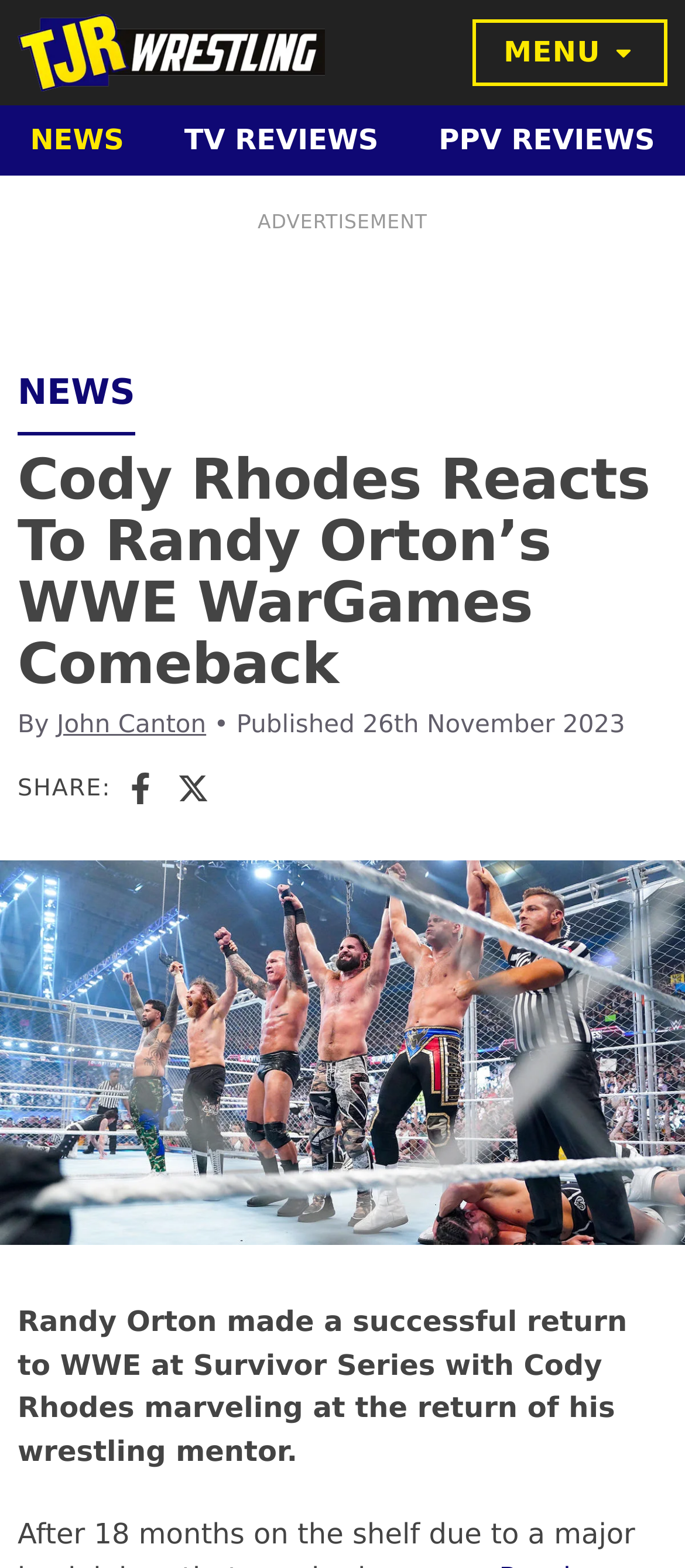Pinpoint the bounding box coordinates of the clickable element needed to complete the instruction: "Share on Facebook". The coordinates should be provided as four float numbers between 0 and 1: [left, top, right, bottom].

[0.183, 0.49, 0.229, 0.512]